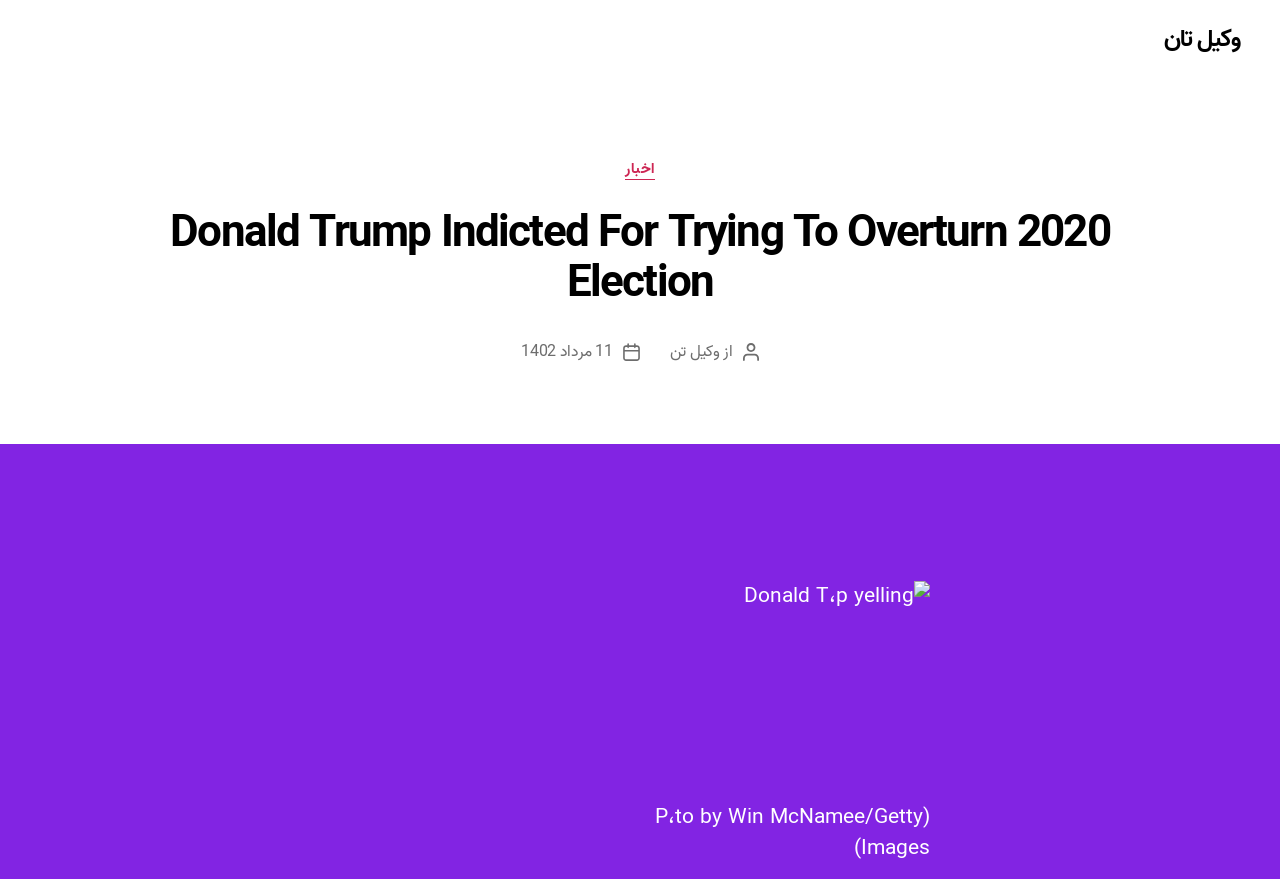What is the event described in the article?
Please provide a single word or phrase answer based on the image.

Trying to overturn 2020 election